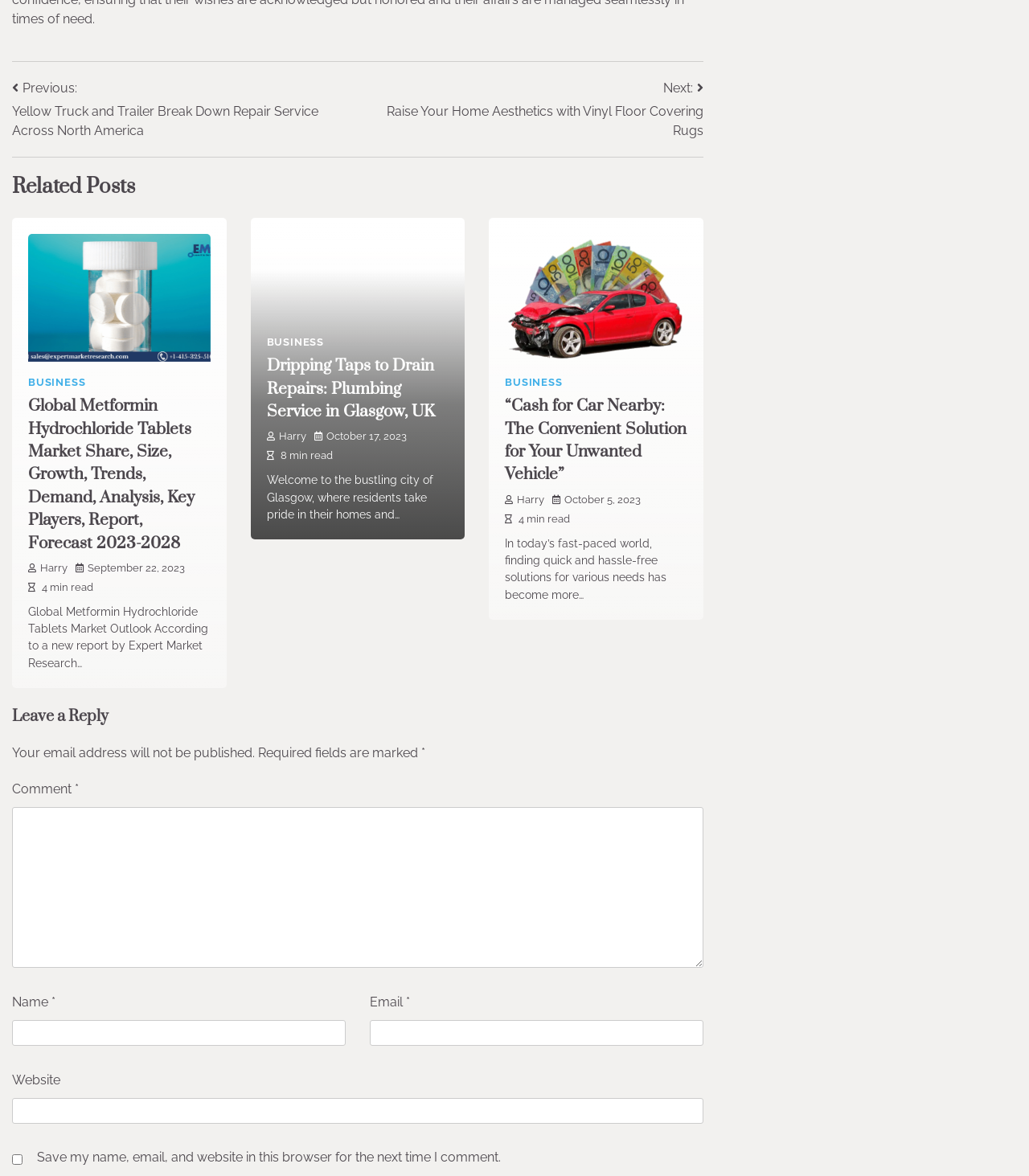What is the purpose of the 'Post navigation' section?
Can you provide a detailed and comprehensive answer to the question?

The 'Post navigation' section is located at the top of the webpage and contains links to previous and next posts, allowing users to navigate between different articles or blog posts.